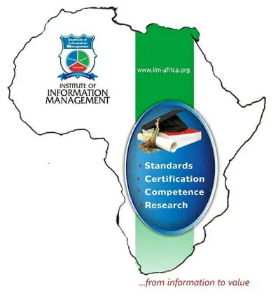What is the institute's mission?
Using the visual information, respond with a single word or phrase.

Transform information into value